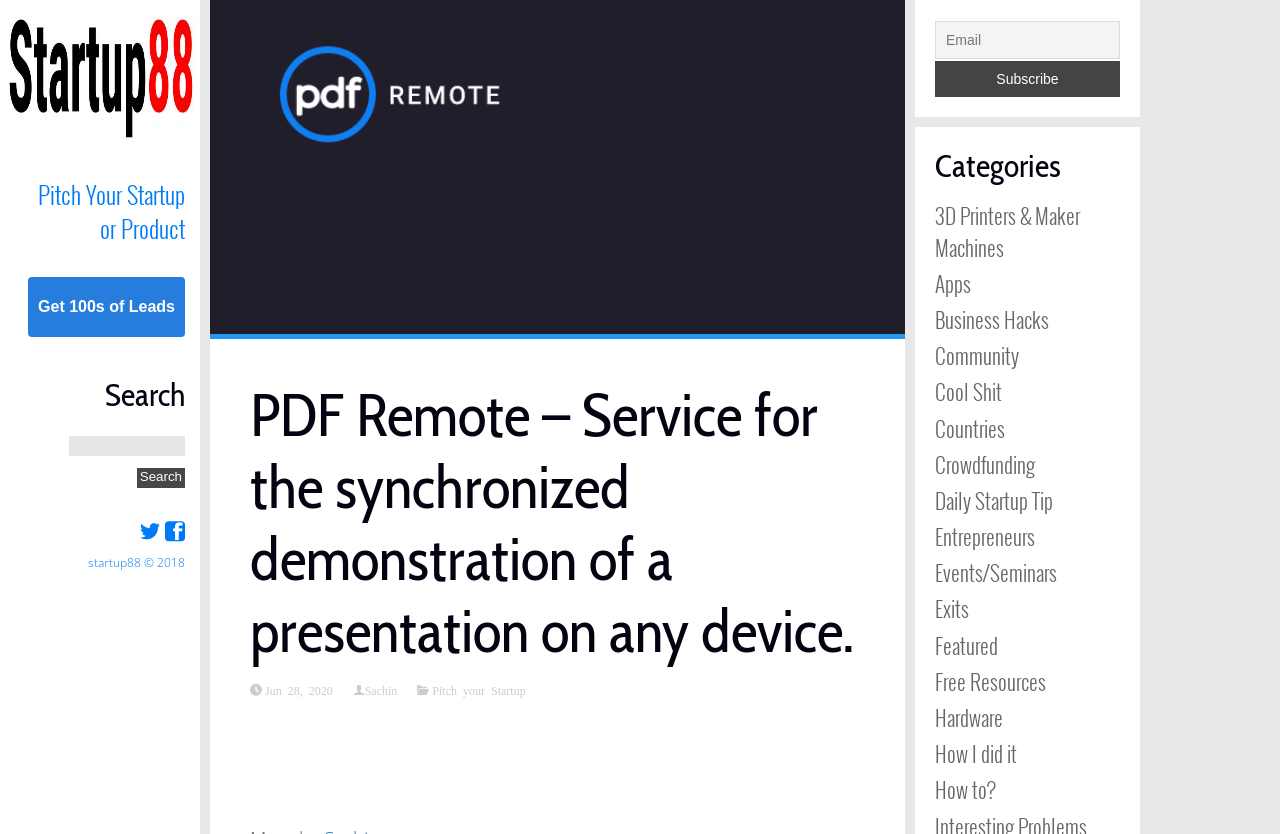Refer to the image and provide an in-depth answer to the question: 
What is the name of the startup?

The name of the startup can be found in the header section of the webpage, where it is written as 'PDF Remote – Service for the synchronized demonstration of a presentation on any device.'